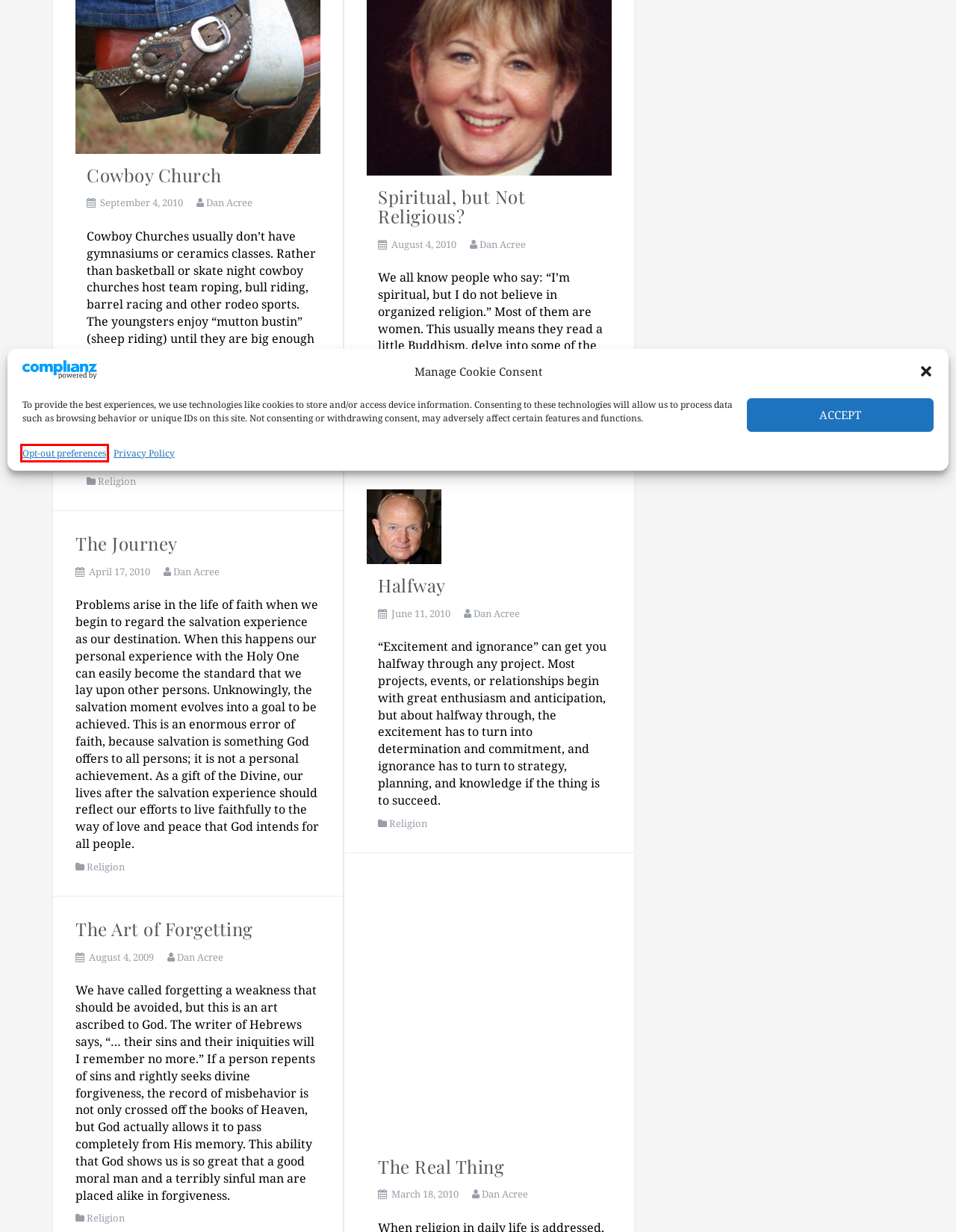Given a screenshot of a webpage with a red bounding box, please pick the webpage description that best fits the new webpage after clicking the element inside the bounding box. Here are the candidates:
A. The Journey - Texoma Living! Online
B. Opt-out preferences - Texoma Living! Online
C. Dan Acree, Author at Texoma Living! Online
D. Cowboy Church - Texoma Living! Online
E. Spiritual, but Not Religious? - Texoma Living! Online
F. The Art of Forgetting - Texoma Living! Online
G. Privacy Policy - Texoma Living! Online
H. The Real Thing - Texoma Living! Online

B